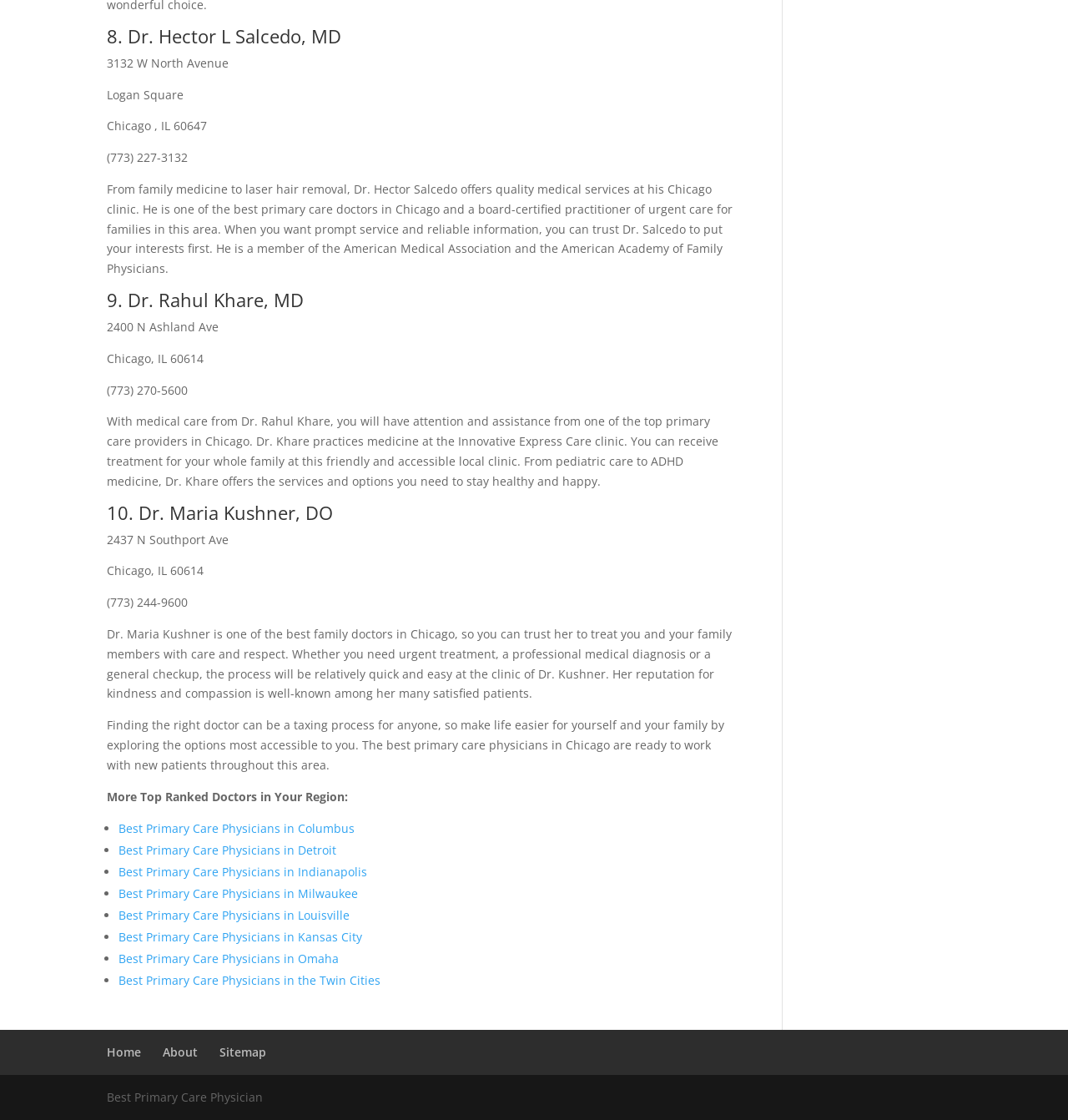Determine the bounding box coordinates of the target area to click to execute the following instruction: "Explore Best Primary Care Physicians in Columbus."

[0.111, 0.733, 0.332, 0.747]